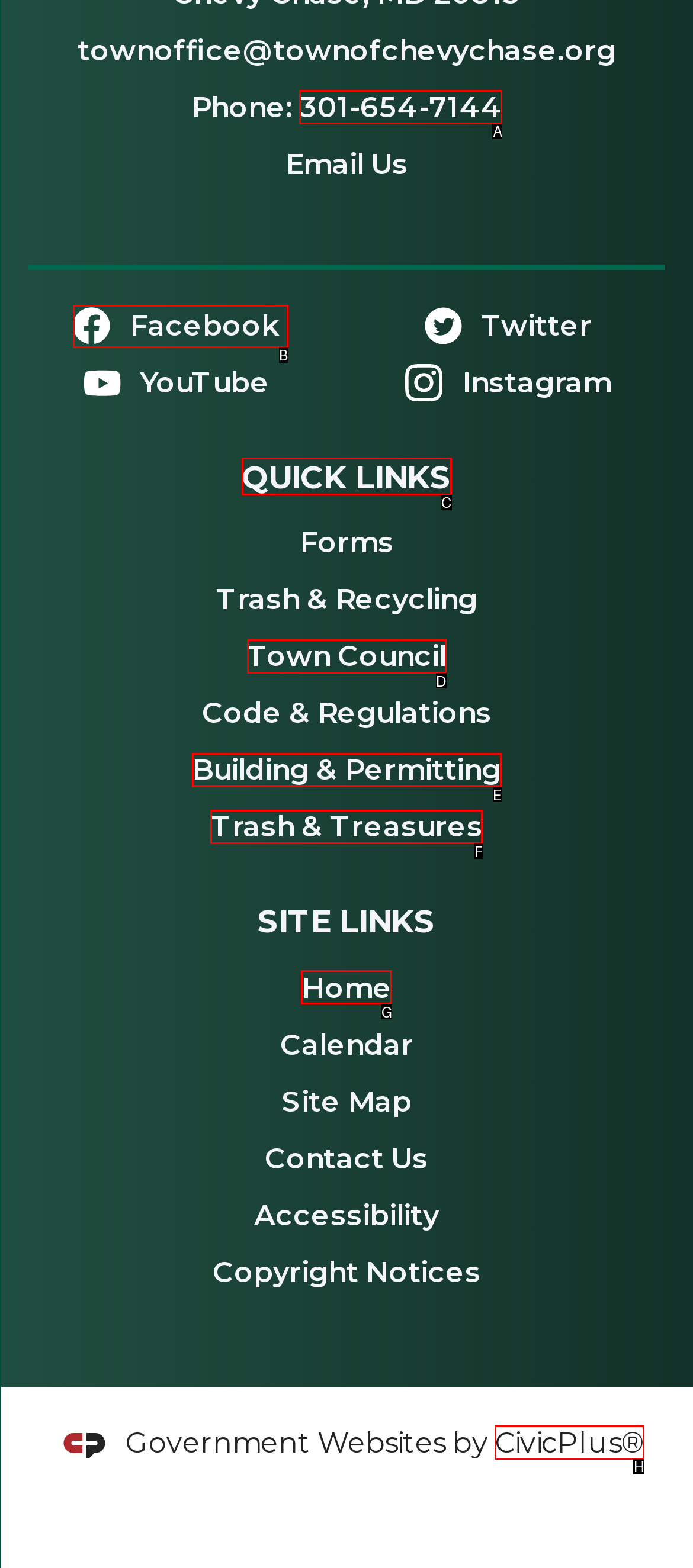Find the option that matches this description: Building & Permitting
Provide the corresponding letter directly.

E